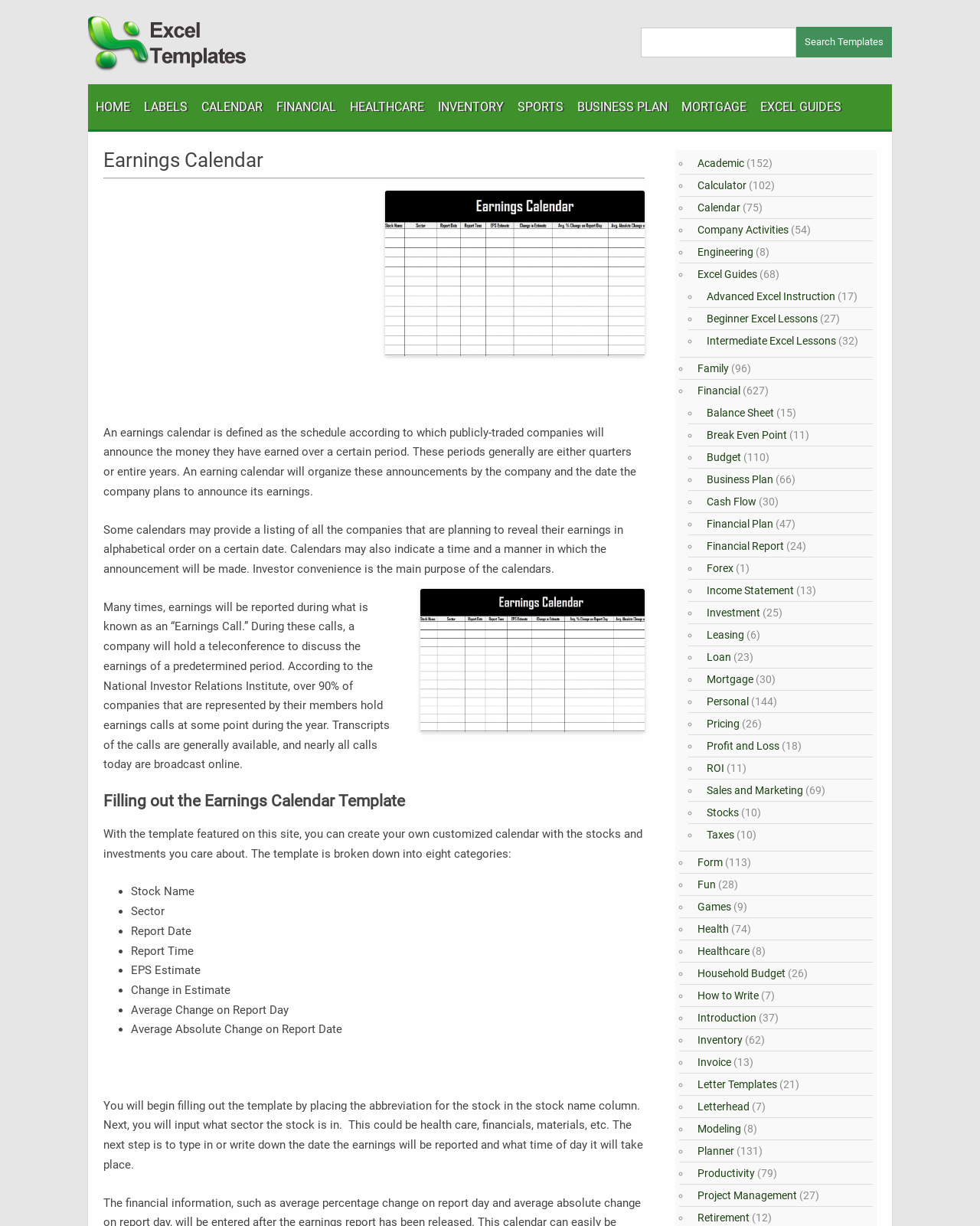Please identify the bounding box coordinates of the element that needs to be clicked to execute the following command: "Click on HOME link". Provide the bounding box using four float numbers between 0 and 1, formatted as [left, top, right, bottom].

[0.098, 0.069, 0.133, 0.106]